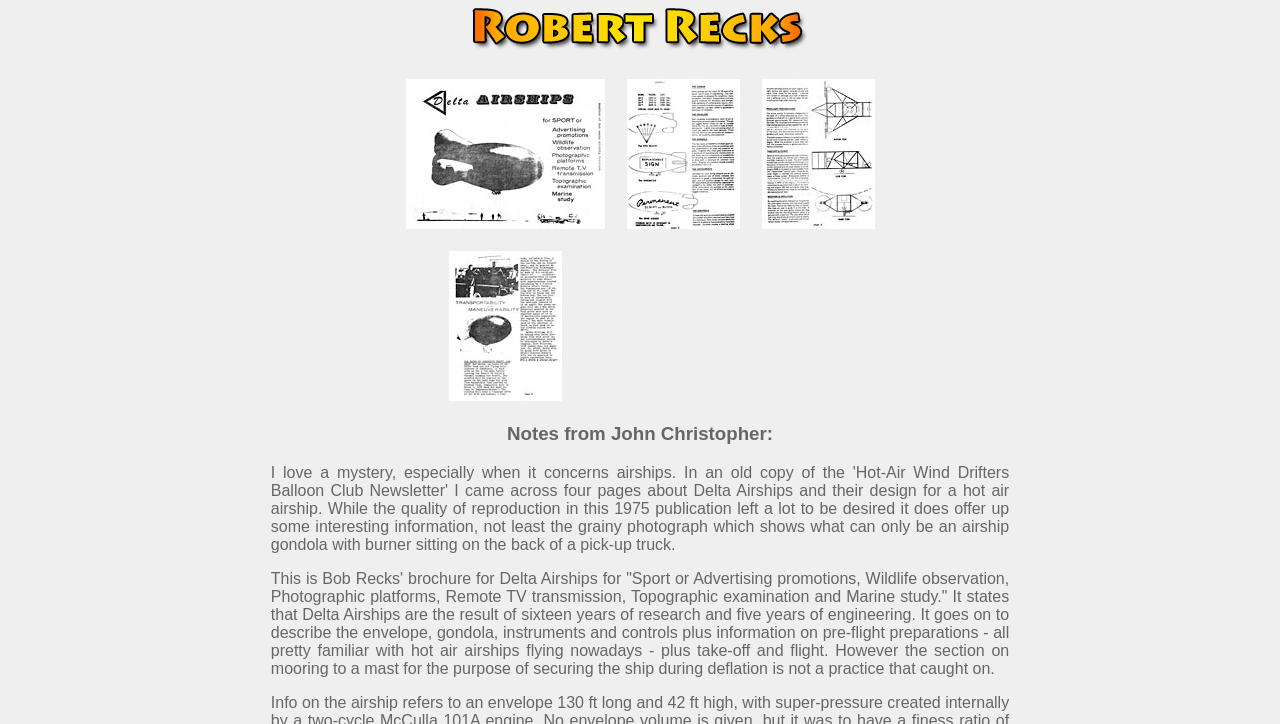How many links are in the first grid cell of the first row?
Provide a one-word or short-phrase answer based on the image.

1